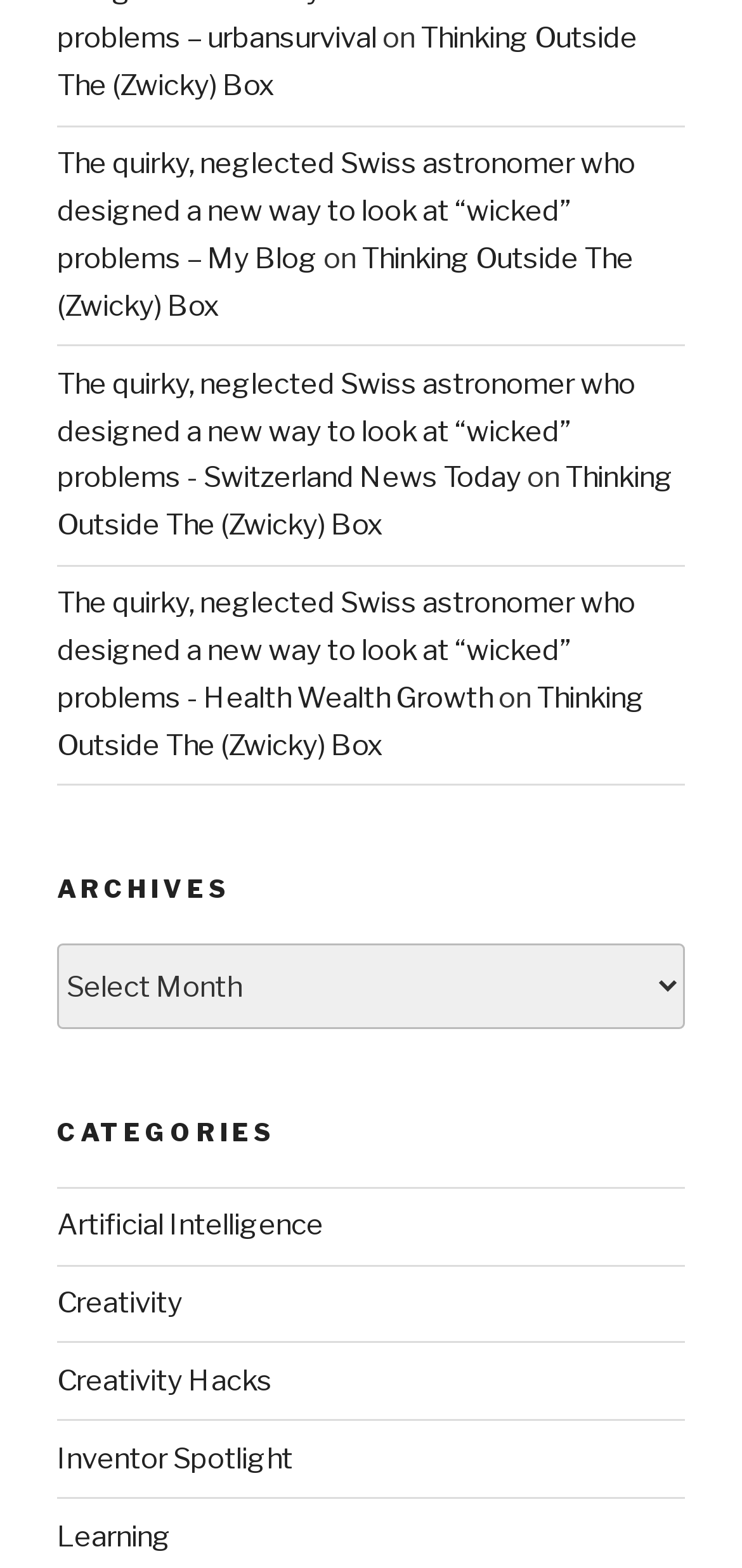Please mark the bounding box coordinates of the area that should be clicked to carry out the instruction: "select an option from the Archives combobox".

[0.077, 0.602, 0.923, 0.656]